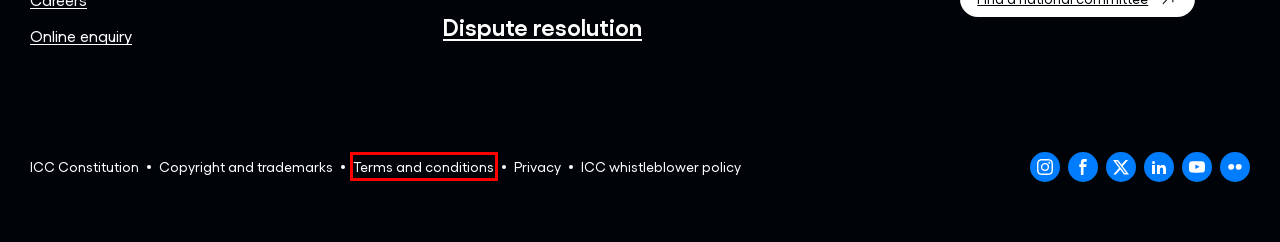Look at the screenshot of a webpage, where a red bounding box highlights an element. Select the best description that matches the new webpage after clicking the highlighted element. Here are the candidates:
A. Dispute resolution - ICC - International Chamber of Commerce
B. Privacy Statement (EU) - ICC - International Chamber of Commerce
C. Copyright and trademarks - ICC - International Chamber of Commerce
D. Business solutions - ICC - International Chamber of Commerce
E. National committees - ICC - International Chamber of Commerce
F. Cookie Policy (EU) - ICC - International Chamber of Commerce
G. Terms and conditions - ICC - International Chamber of Commerce
H. News and publications - ICC - International Chamber of Commerce

G